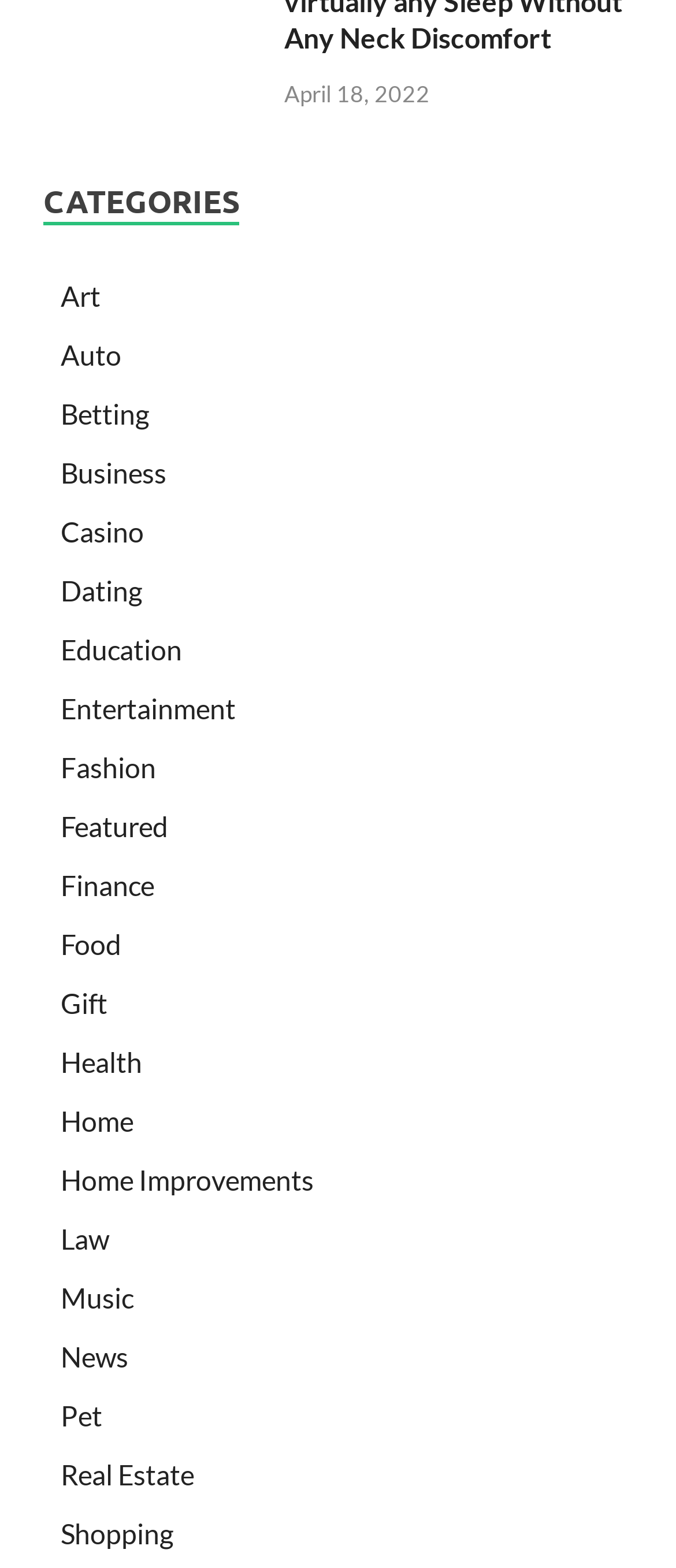How many categories start with the letter 'H'?
Look at the image and respond with a single word or a short phrase.

2